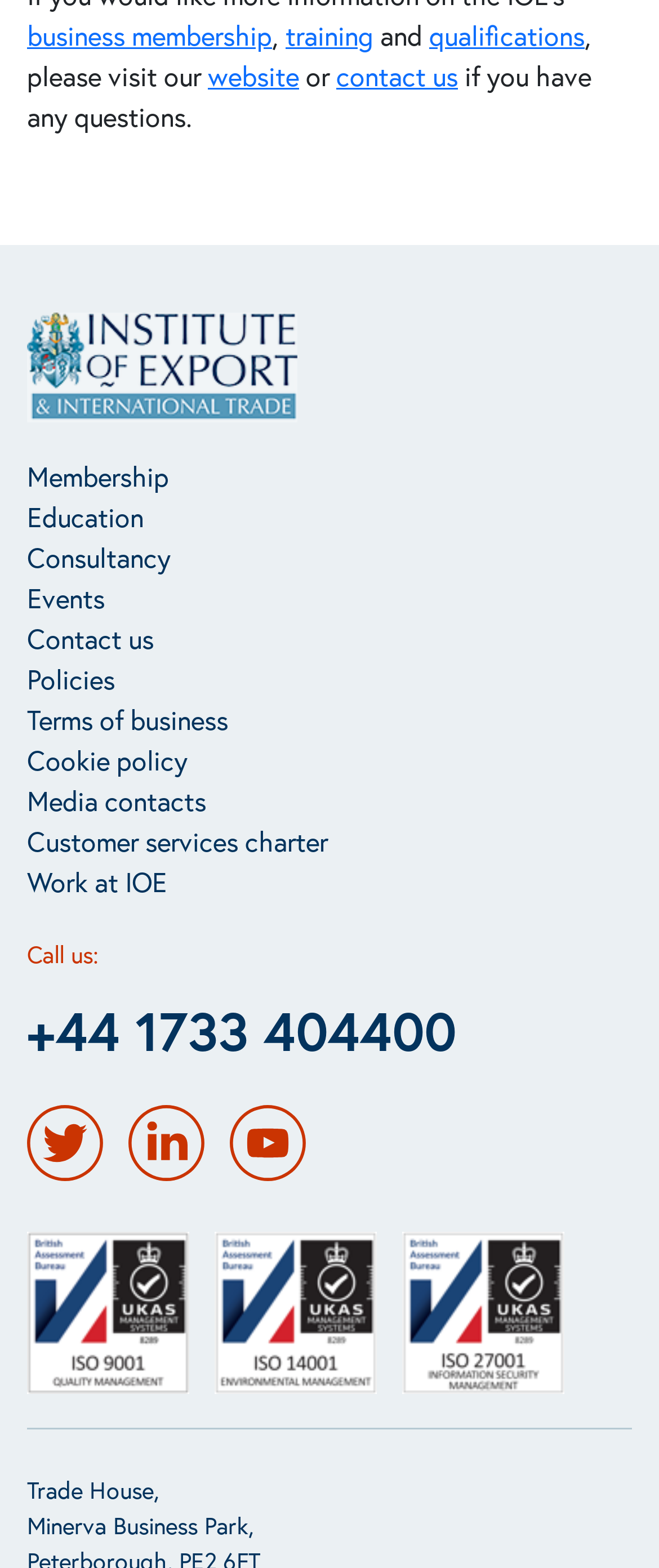Please determine the bounding box coordinates of the element to click on in order to accomplish the following task: "Contact us". Ensure the coordinates are four float numbers ranging from 0 to 1, i.e., [left, top, right, bottom].

[0.51, 0.036, 0.695, 0.059]